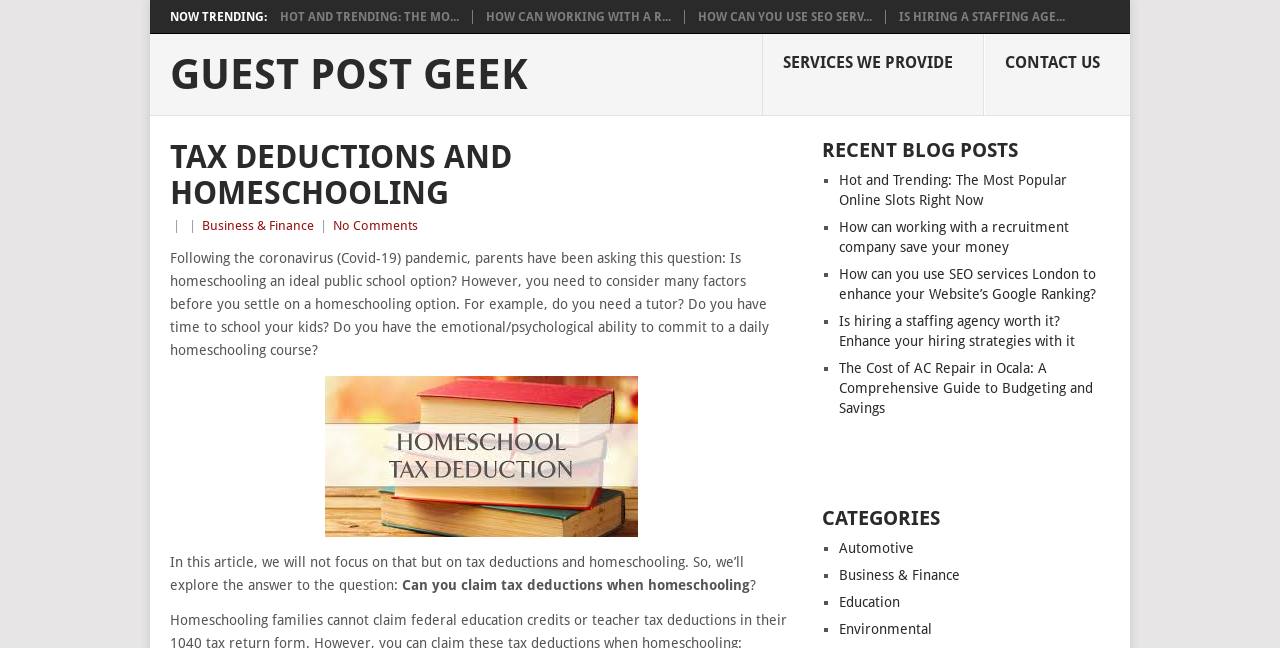Can you find the bounding box coordinates for the element to click on to achieve the instruction: "View the 'RECENT BLOG POSTS' section"?

[0.642, 0.217, 0.867, 0.248]